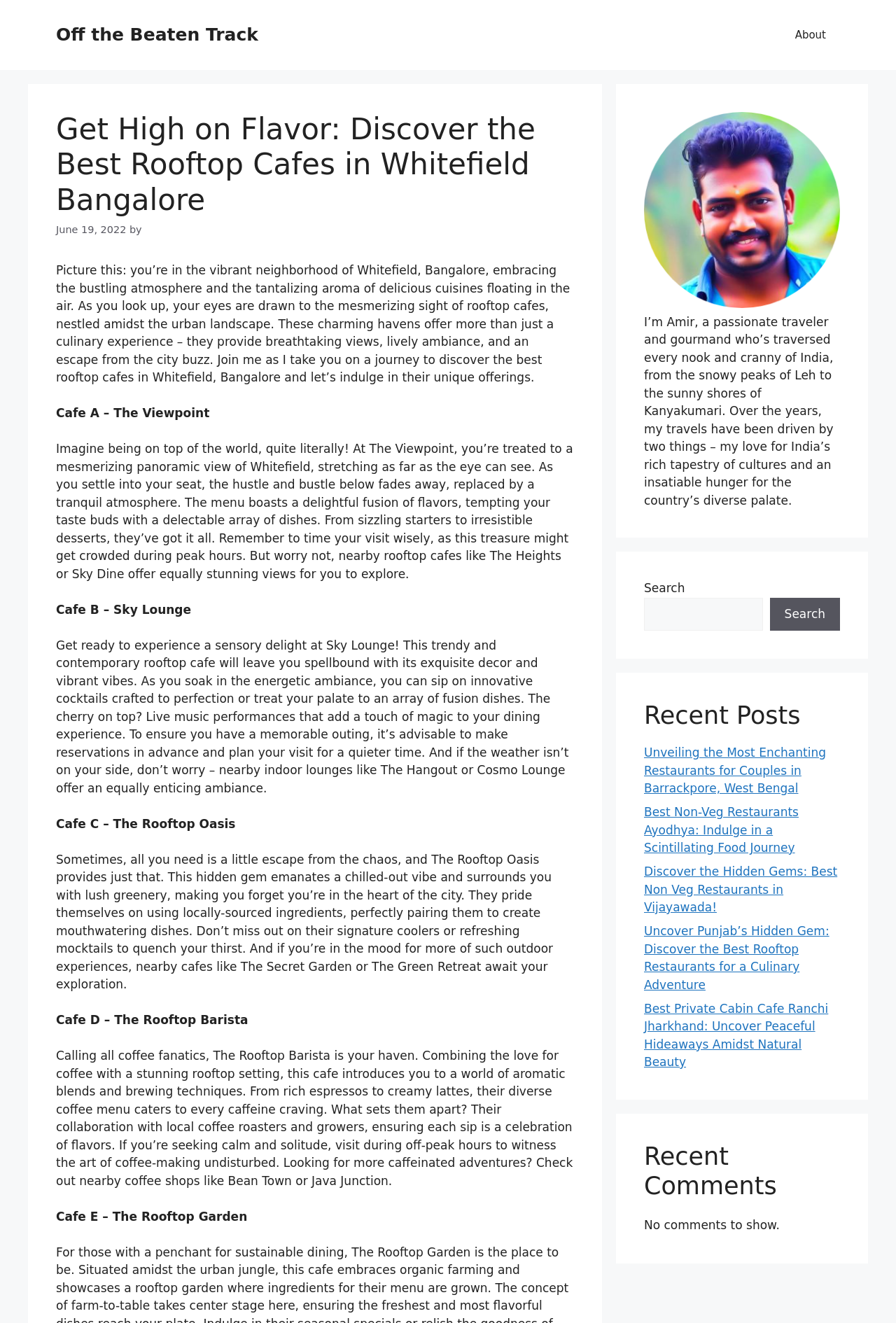Using the provided element description "parent_node: Search name="s"", determine the bounding box coordinates of the UI element.

[0.719, 0.452, 0.851, 0.477]